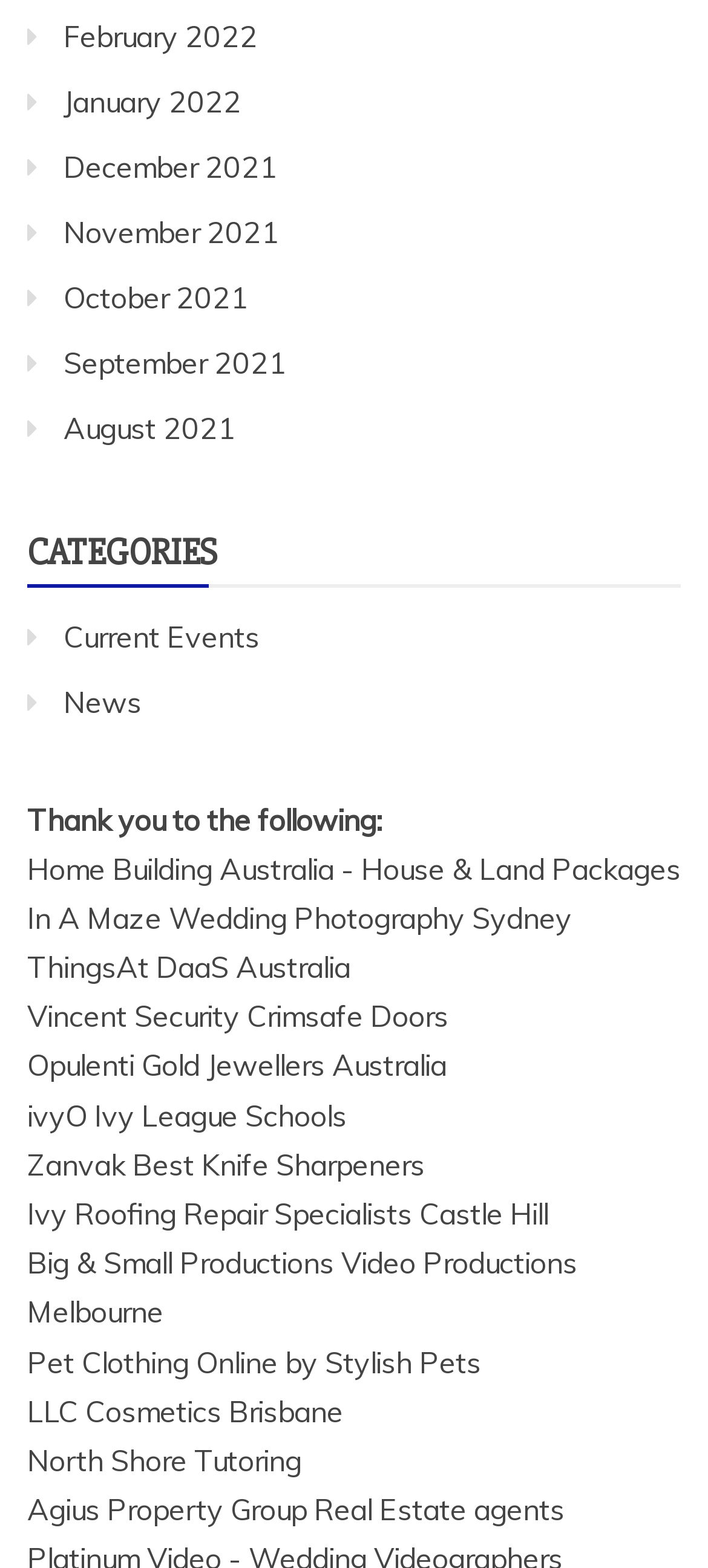Provide the bounding box coordinates of the area you need to click to execute the following instruction: "Explore Current Events".

[0.09, 0.394, 0.367, 0.417]